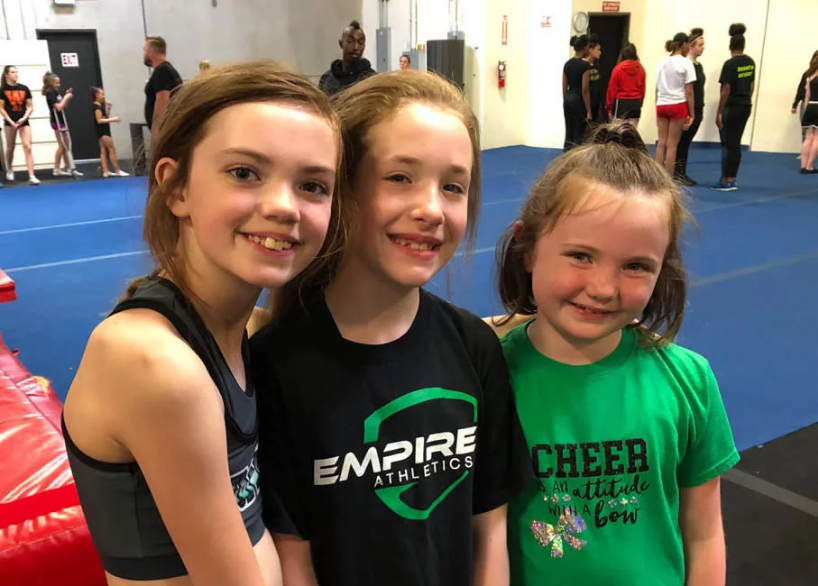How many cheerleaders are posing together?
Refer to the image and offer an in-depth and detailed answer to the question.

The image captures a vibrant moment at Empire Athletics Cheer, showcasing three enthusiastic young cheerleaders posing together with bright smiles.